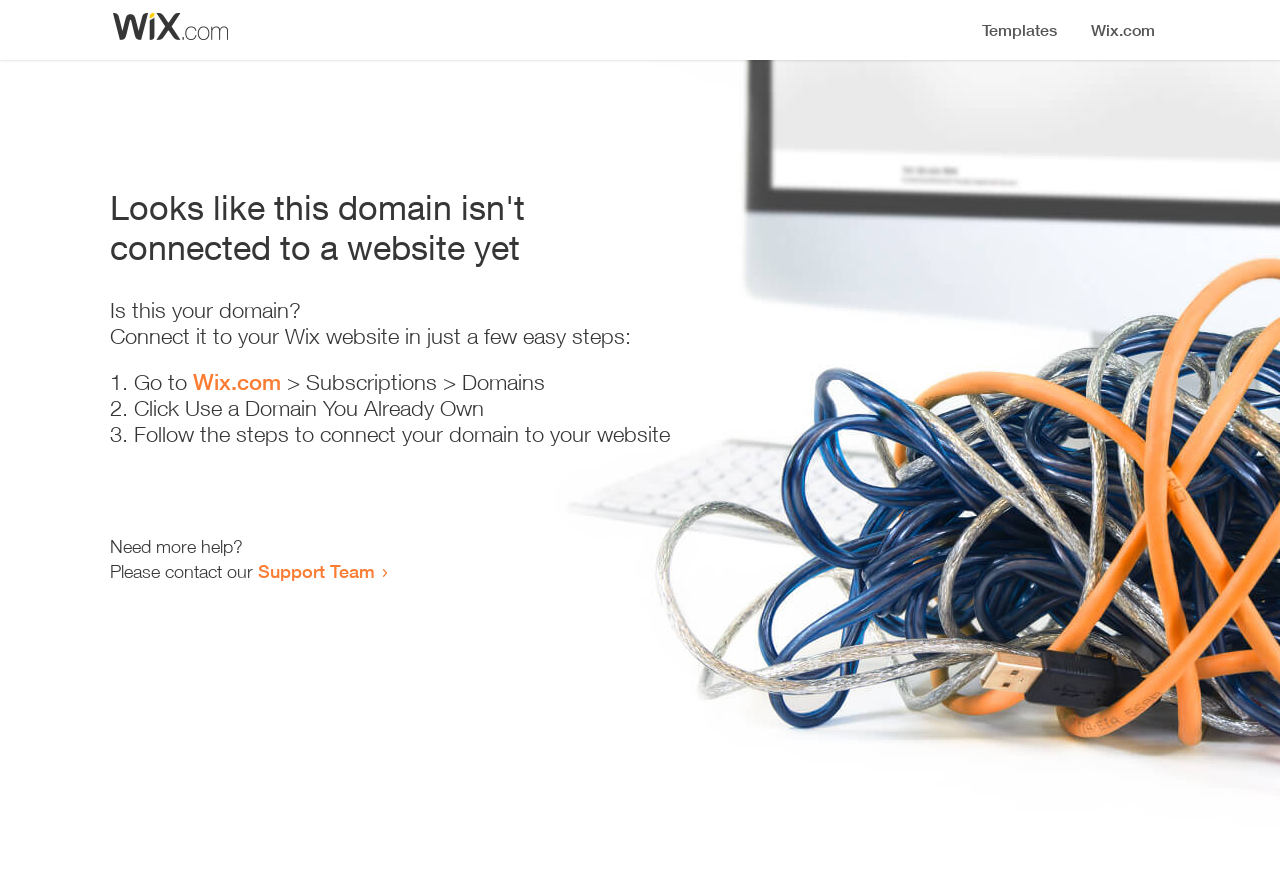Give a short answer using one word or phrase for the question:
What is the purpose of the webpage?

Domain connection